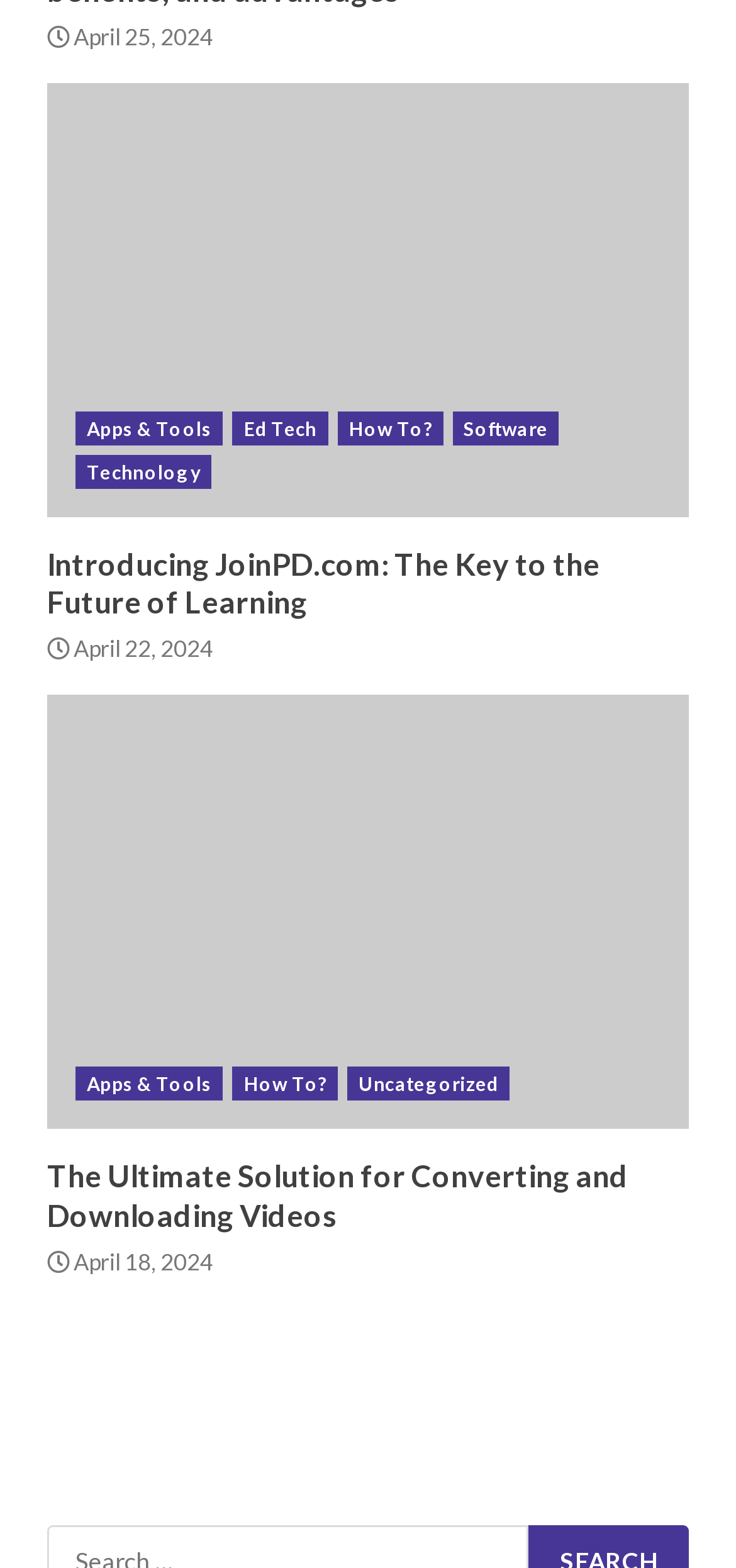Find the bounding box coordinates of the area to click in order to follow the instruction: "Browse the Software section".

[0.614, 0.262, 0.76, 0.284]